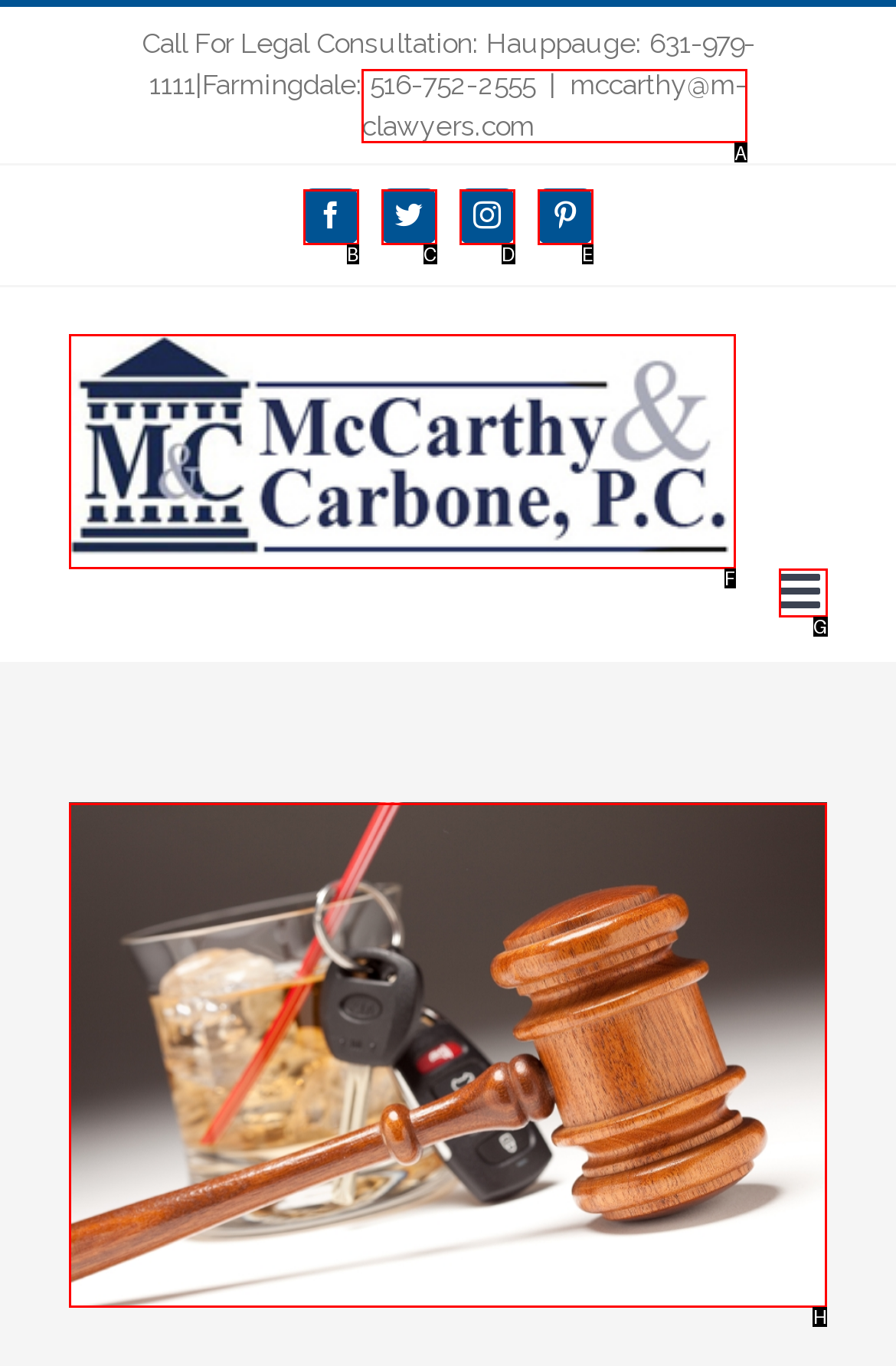Identify the correct UI element to click on to achieve the following task: Go to DUI page Respond with the corresponding letter from the given choices.

H